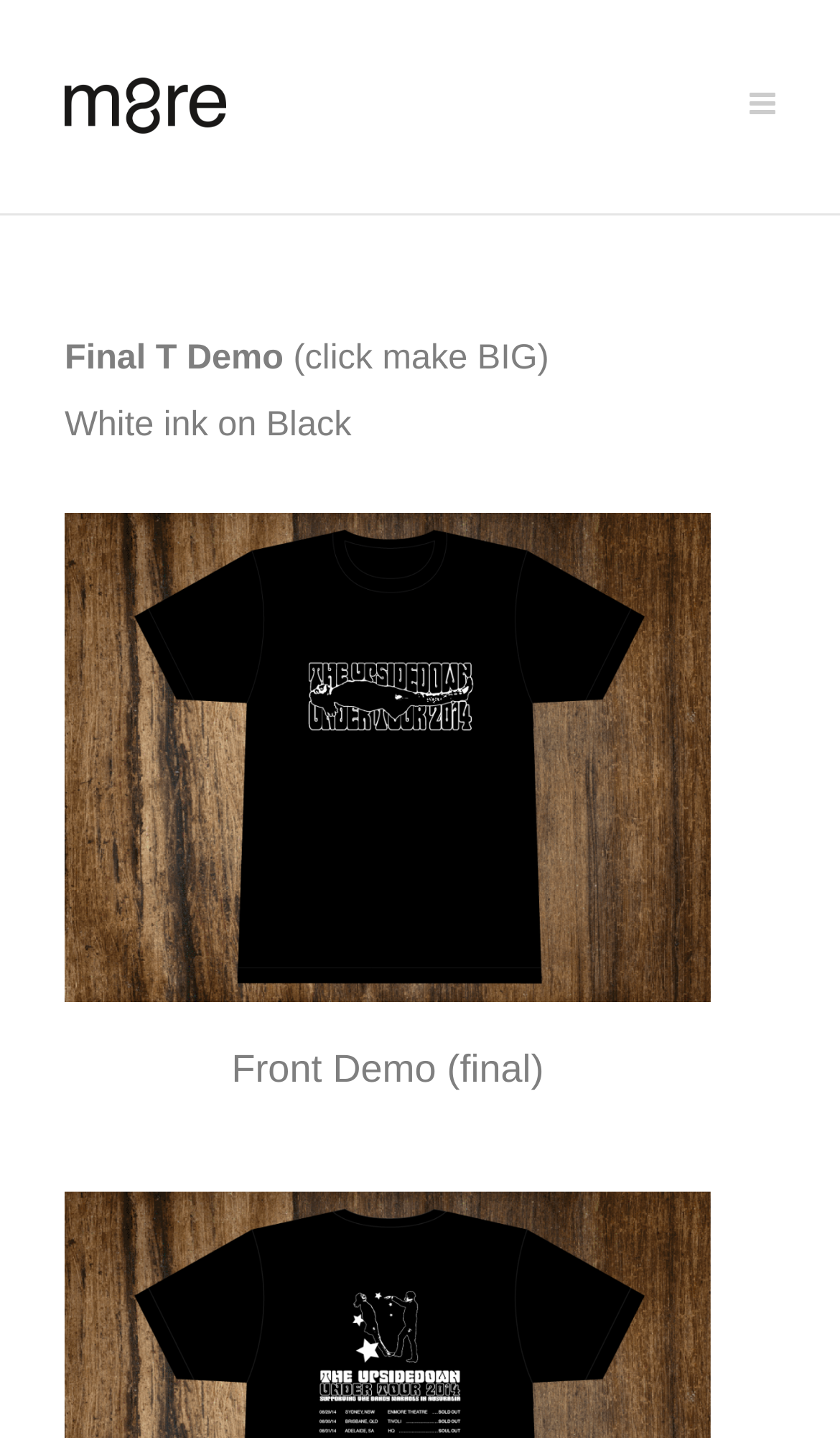Give a detailed account of the webpage, highlighting key information.

The webpage is a demo for a T-shirt design, specifically the "TUD AUS T-Shirt demo" by M8re Creative Services. At the top left, there is a link to M8re Creative Services, accompanied by an image with the same name. Below this, there are three lines of text: "Final T Demo", "(click make BIG)", and "White ink on Black". 

To the right of these text lines, there is a large figure that takes up most of the page. The figure contains a link to "Front Demo (final)" and an image with the same name. The image is likely a visual representation of the T-shirt design. Below the image, there is a figcaption, which provides additional information about the image.